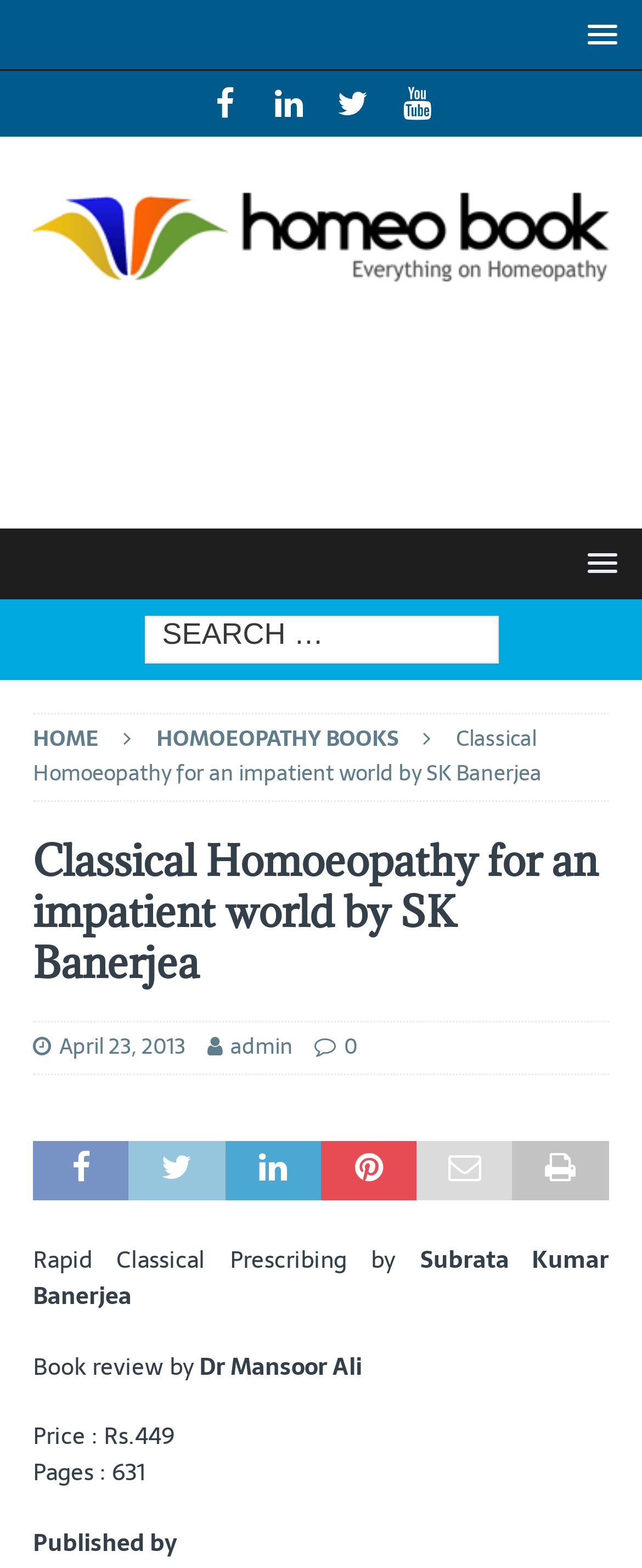Can you identify the bounding box coordinates of the clickable region needed to carry out this instruction: 'Share on Facebook'? The coordinates should be four float numbers within the range of 0 to 1, stated as [left, top, right, bottom].

[0.322, 0.116, 0.496, 0.14]